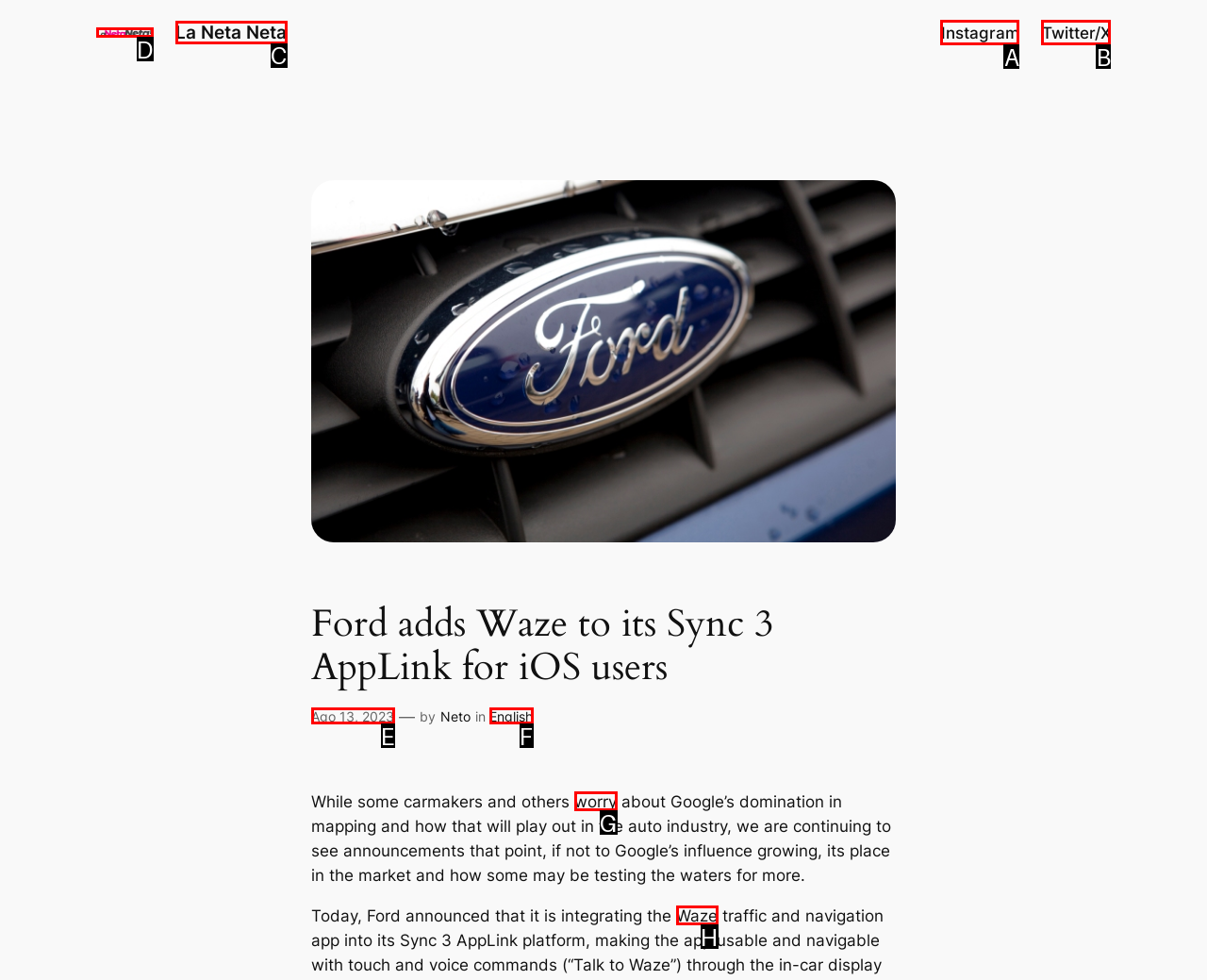Determine which HTML element best suits the description: alt="La Neta Neta". Reply with the letter of the matching option.

D